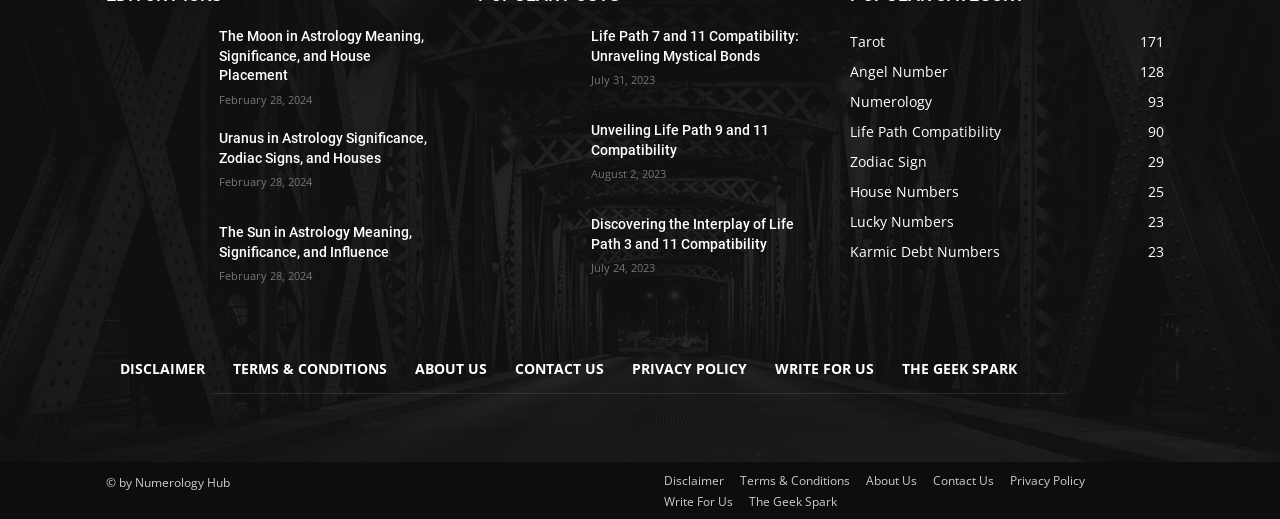Identify the bounding box coordinates for the UI element described as follows: "Tarot171". Ensure the coordinates are four float numbers between 0 and 1, formatted as [left, top, right, bottom].

[0.664, 0.06, 0.691, 0.097]